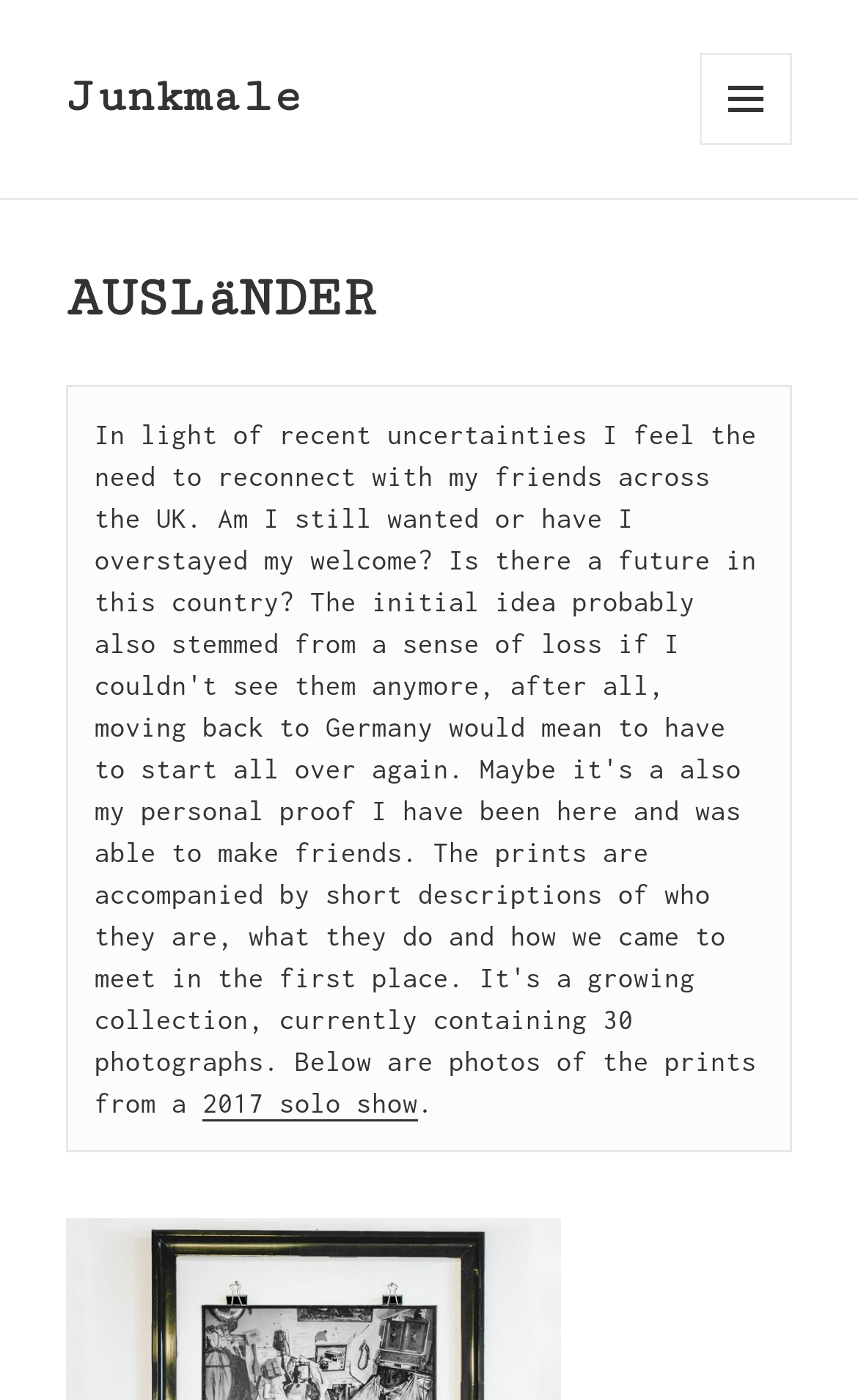Please provide a comprehensive answer to the question below using the information from the image: What is the text of the first link on the webpage?

The first link on the webpage is located at the top left corner with a bounding box of [0.077, 0.05, 0.351, 0.088]. The text of this link is 'Junkmale'.